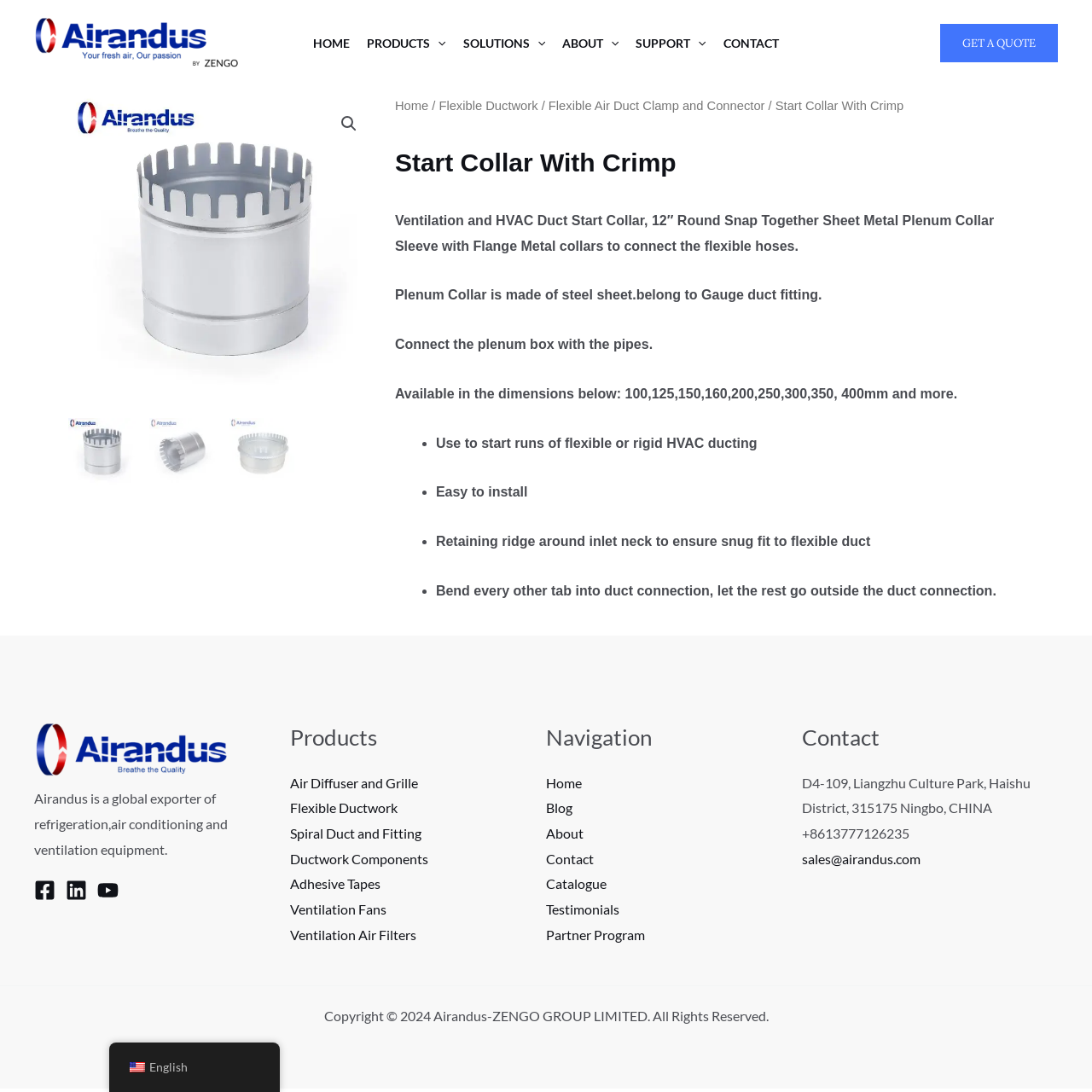Give a complete and precise description of the webpage's appearance.

This webpage is about a product called "Ventilation and HVAC Duct Start Collar" from a company called Airandus. At the top left corner, there is a logo of Airandus, accompanied by a link to the company's homepage. Next to the logo, there is a navigation menu with links to different sections of the website, including "HOME", "PRODUCTS", "SOLUTIONS", "ABOUT", and "CONTACT". Each of these links has a dropdown menu with more specific options.

Below the navigation menu, there is a breadcrumb navigation showing the current page's location in the website's hierarchy. The breadcrumb navigation starts with "Home" and ends with "Start Collar With Crimp", which is the title of the current page.

The main content of the page is divided into two sections. The left section contains a heading "Start Collar With Crimp" and a series of paragraphs describing the product, including its features, uses, and dimensions. There are also several bullet points highlighting the product's benefits, such as easy installation and a snug fit to flexible ducts.

The right section of the page contains a series of images, each representing a different product variation, labeled as "PCO A 1", "PCO A 2", and "PCO B". Below these images, there are three more images showing the product in use.

At the bottom of the page, there is a footer section with three columns. The left column contains a brief description of Airandus and its products, along with links to the company's social media profiles. The middle column lists various product categories, including "Air Diffuser and Grille", "Flexible Ductwork", and "Ventilation Fans". The right column contains a navigation menu with links to different sections of the website, including "Home", "Blog", "About", and "Contact".